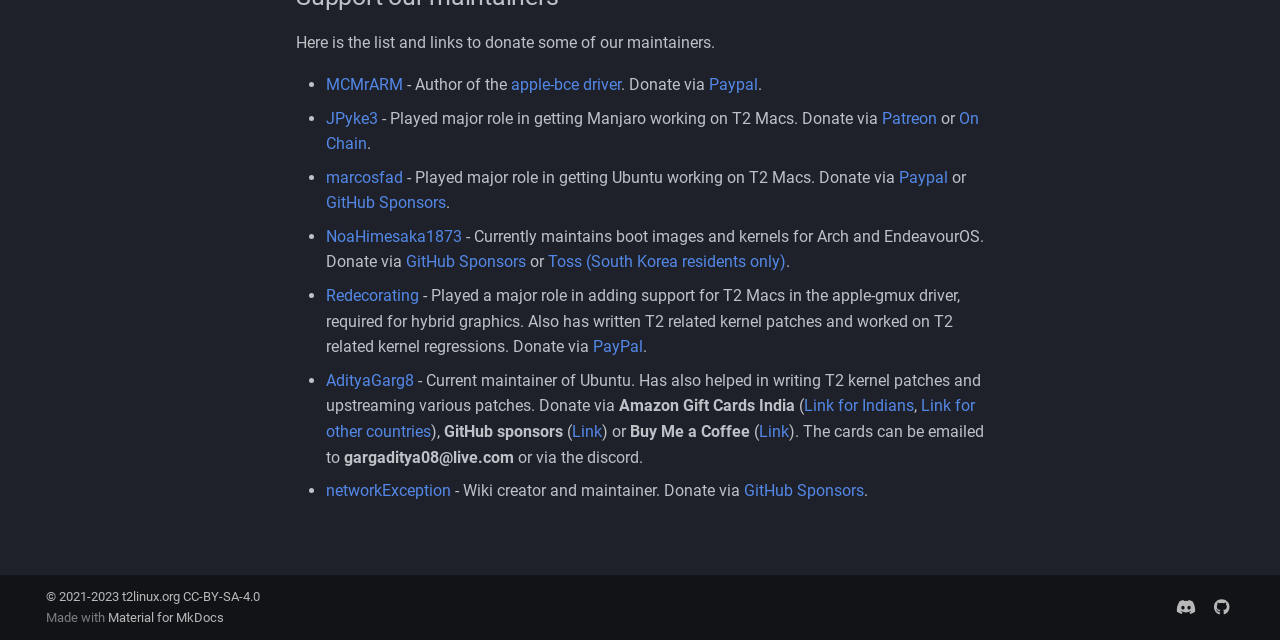Given the webpage screenshot and the description, determine the bounding box coordinates (top-left x, top-left y, bottom-right x, bottom-right y) that define the location of the UI element matching this description: Toss (South Korea residents only)

[0.428, 0.395, 0.614, 0.424]